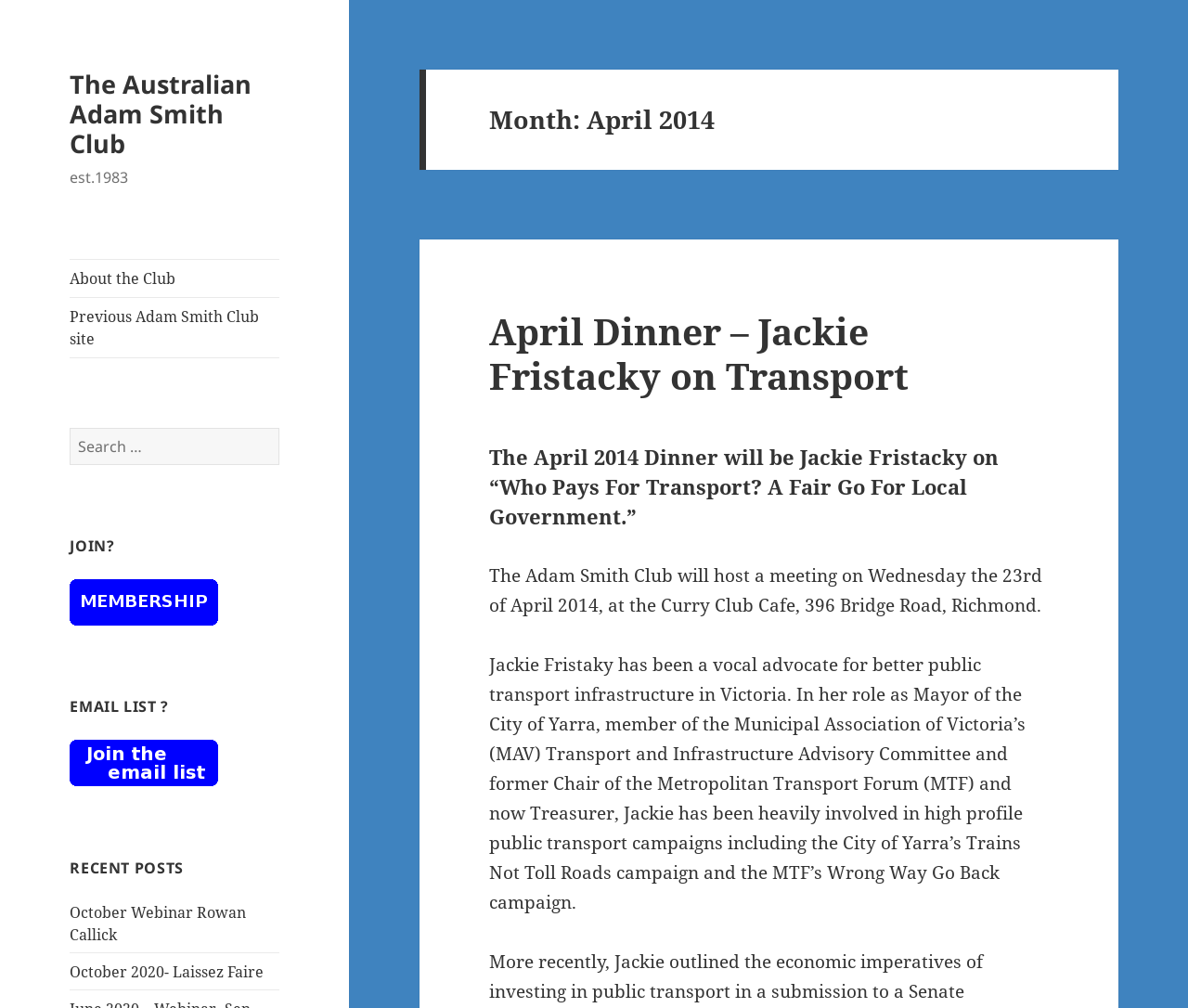Highlight the bounding box coordinates of the element that should be clicked to carry out the following instruction: "Search for something". The coordinates must be given as four float numbers ranging from 0 to 1, i.e., [left, top, right, bottom].

[0.059, 0.424, 0.235, 0.461]